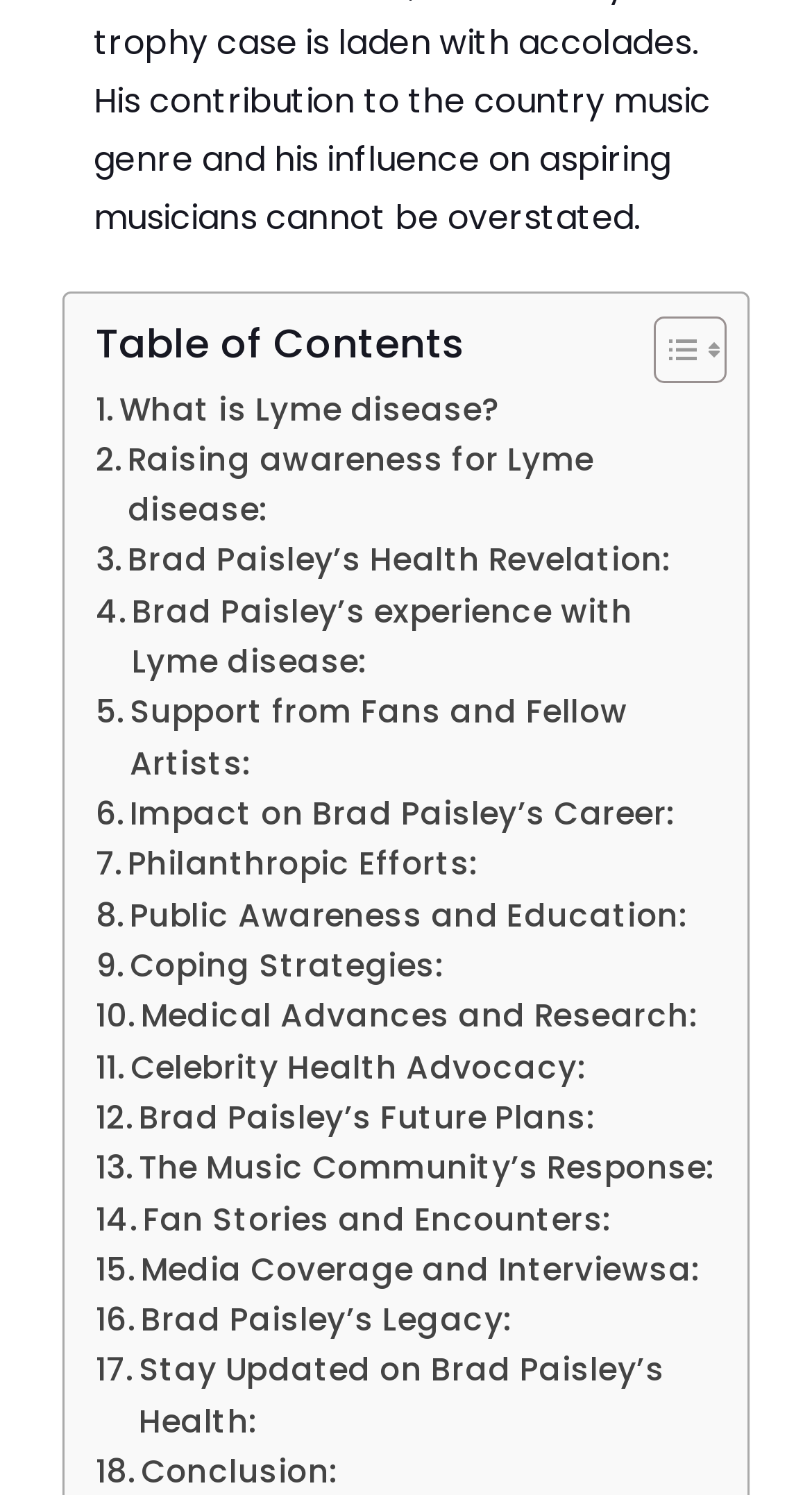Please find the bounding box coordinates of the clickable region needed to complete the following instruction: "Read about What is Lyme disease?". The bounding box coordinates must consist of four float numbers between 0 and 1, i.e., [left, top, right, bottom].

[0.118, 0.257, 0.617, 0.291]